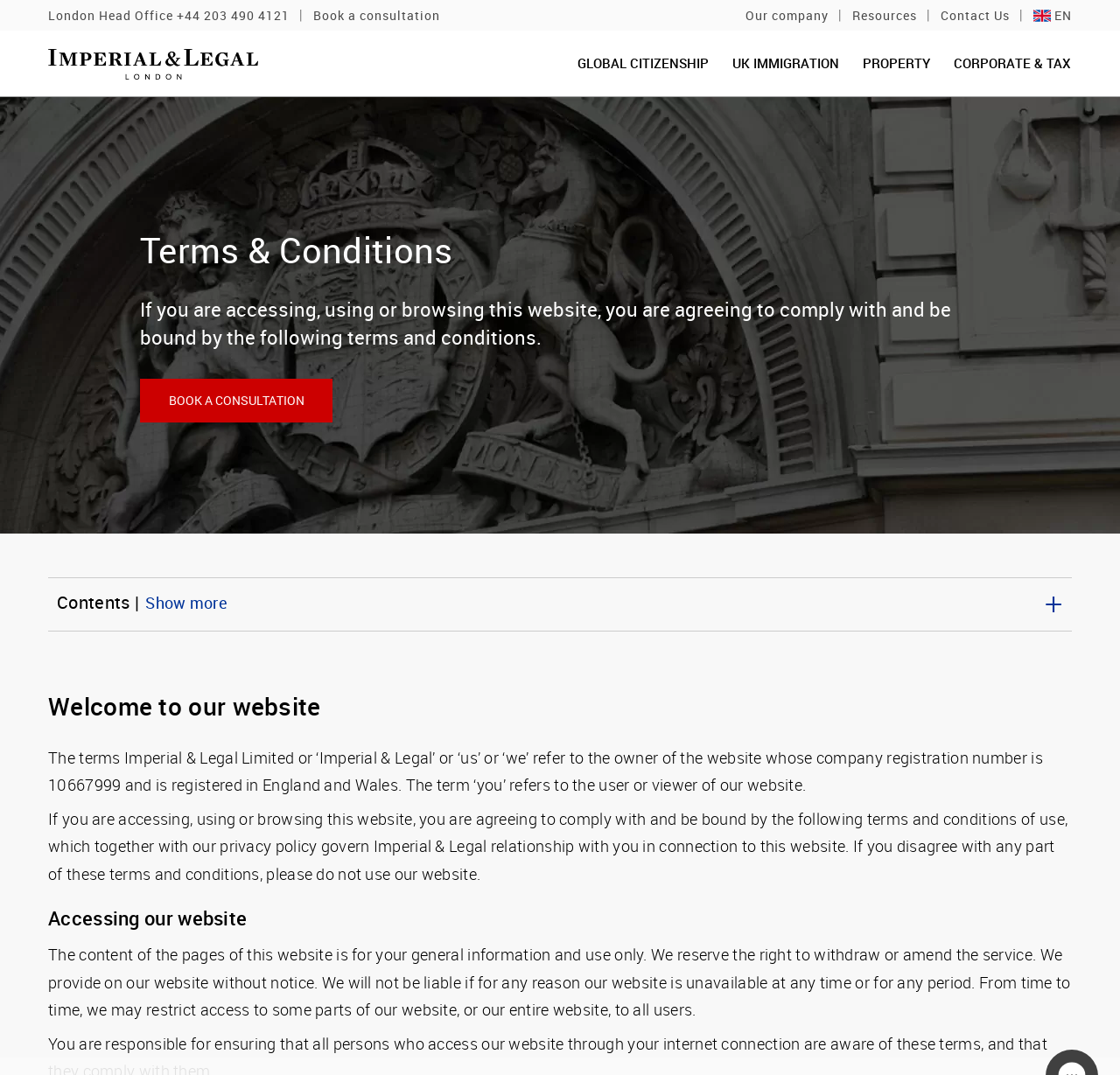What is the phone number of the London Head Office?
Please provide a single word or phrase based on the screenshot.

+44 203 490 4121